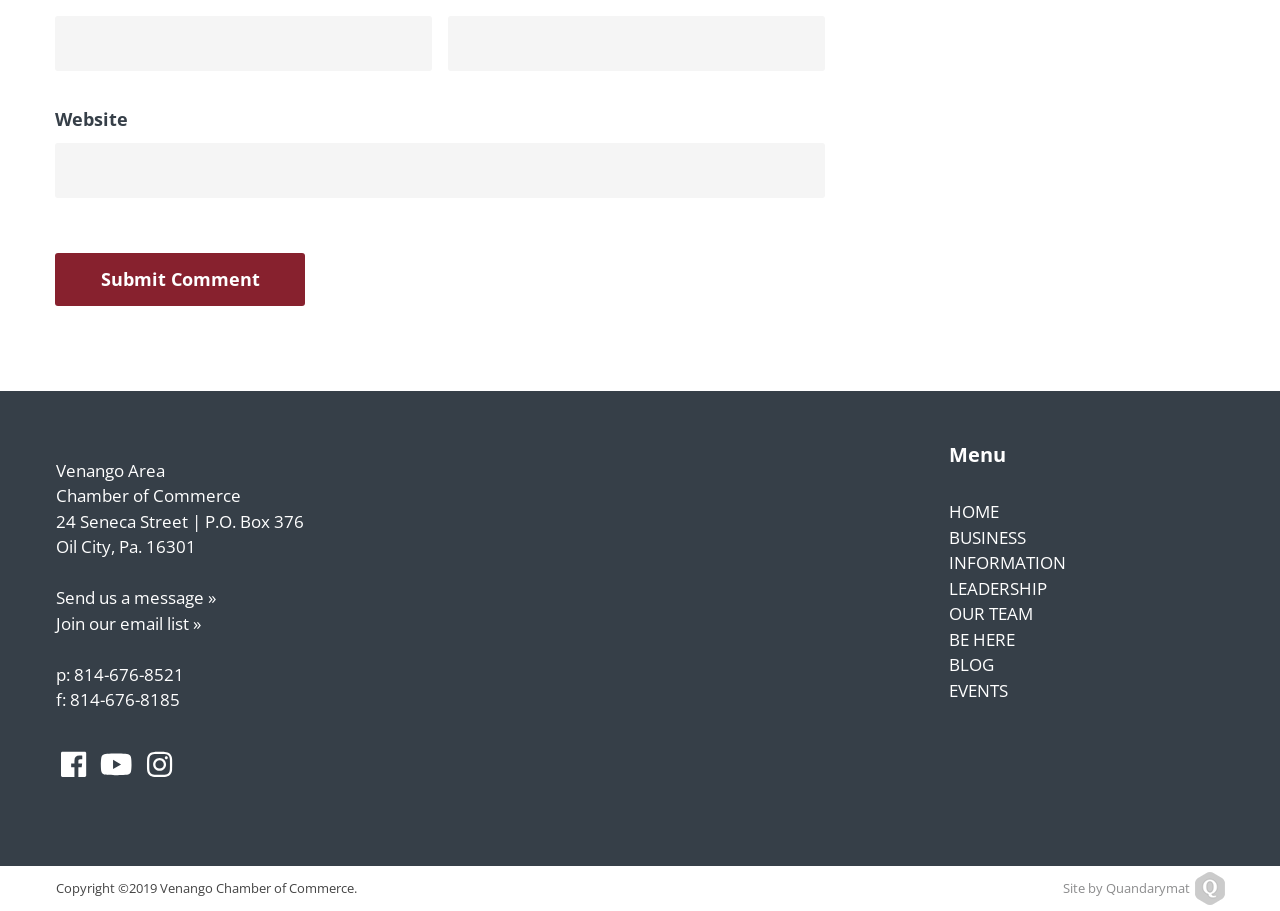Predict the bounding box of the UI element based on this description: "Join our email list »".

[0.044, 0.671, 0.157, 0.697]